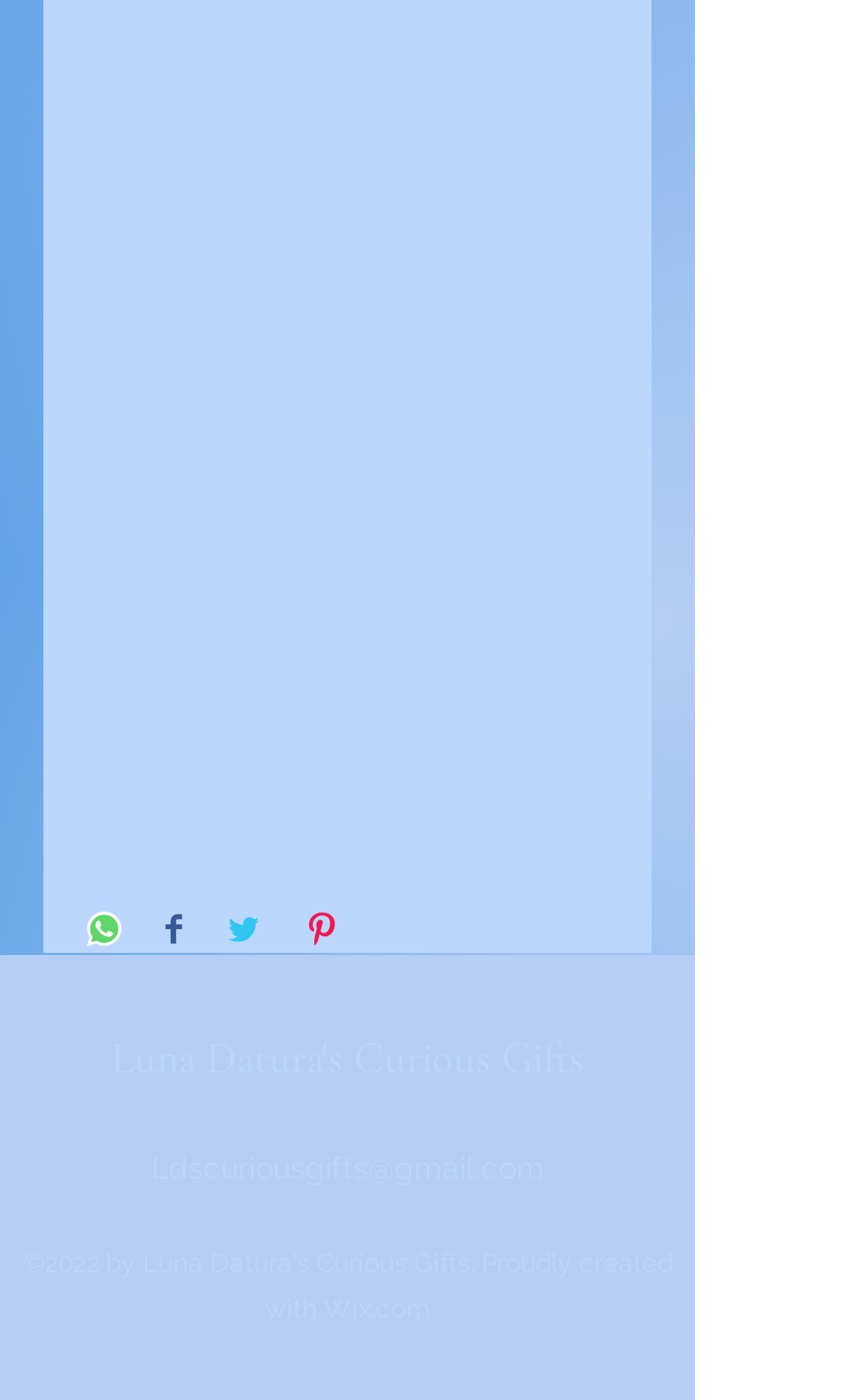How many social media sharing options are available?
Answer the question with detailed information derived from the image.

The webpage provides four social media sharing options, which are Share on WhatsApp, Share on Facebook, Share on Twitter, and Pin on Pinterest, each with its corresponding button and image.